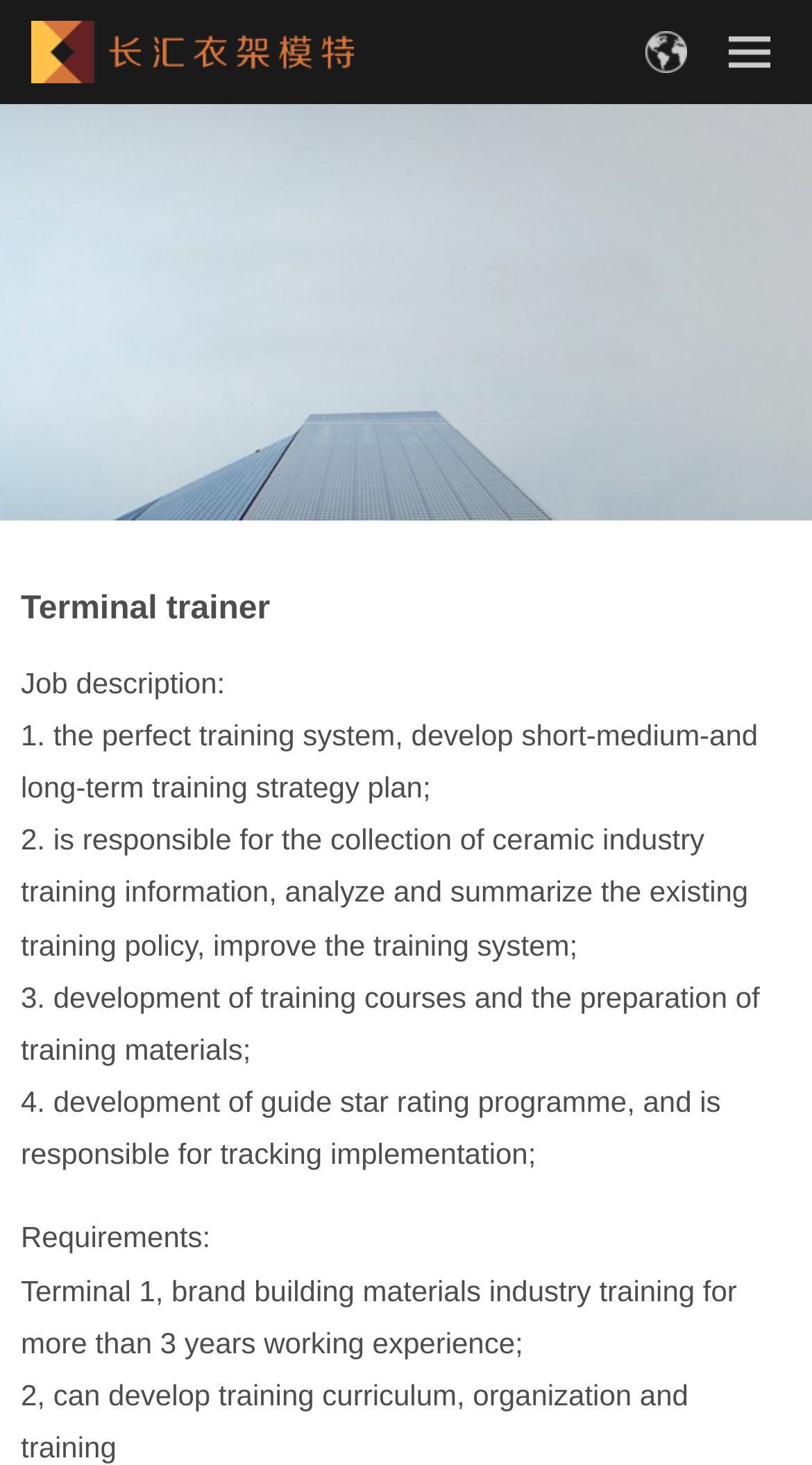Answer succinctly with a single word or phrase:
What is the job title mentioned?

Terminal trainer